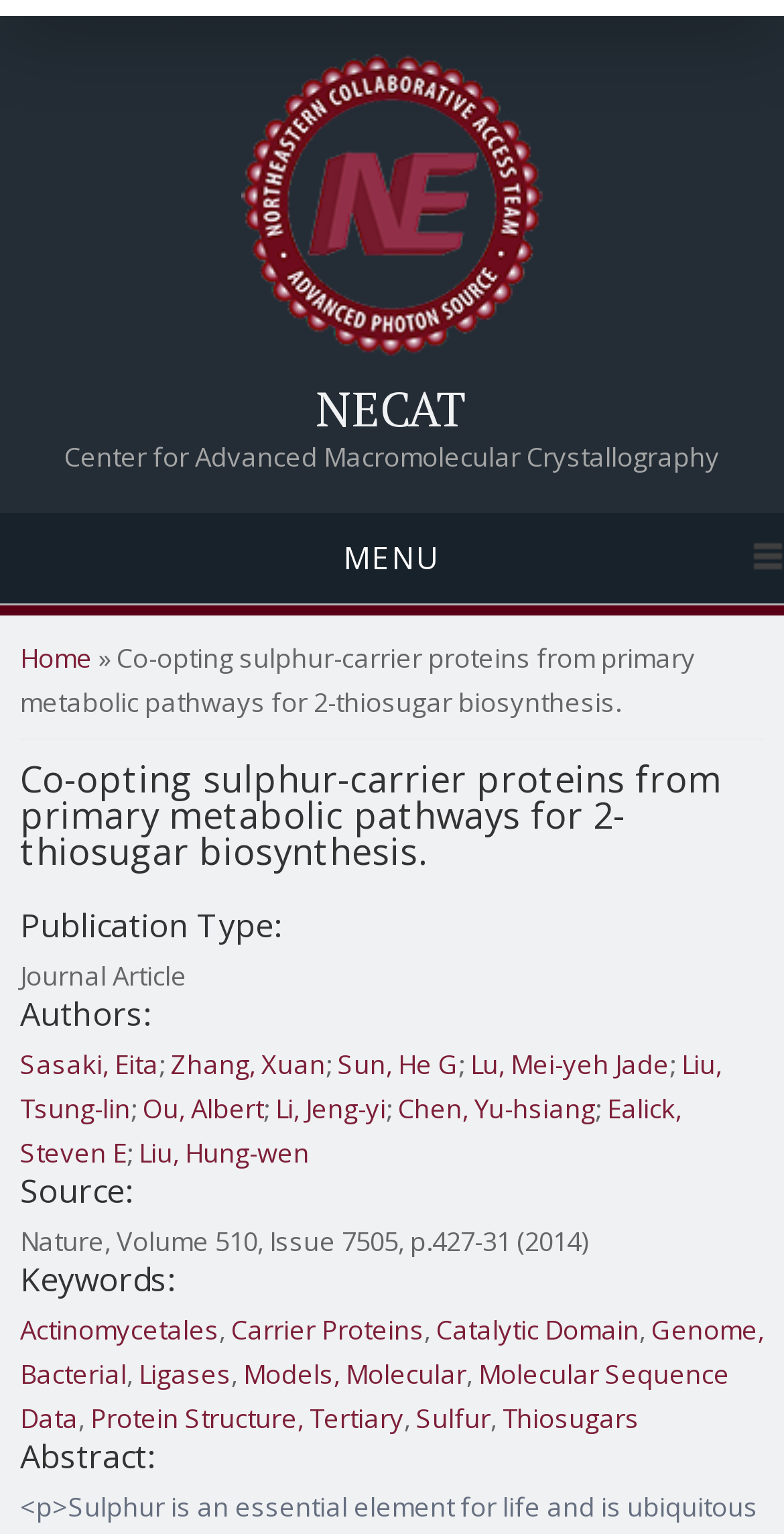Locate the UI element described as follows: "Accept". Return the bounding box coordinates as four float numbers between 0 and 1 in the order [left, top, right, bottom].

None